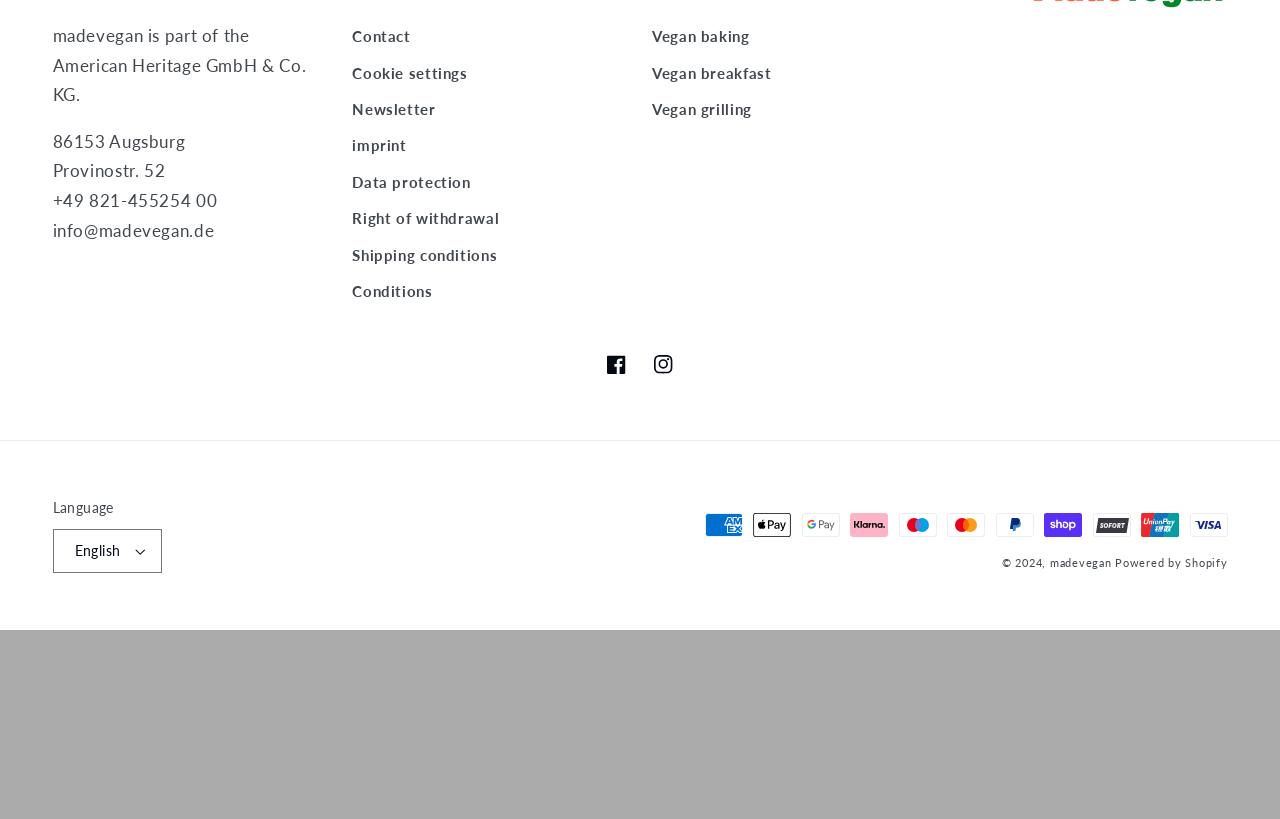Reply to the question below using a single word or brief phrase:
What is the company name?

American Heritage GmbH & Co. KG.